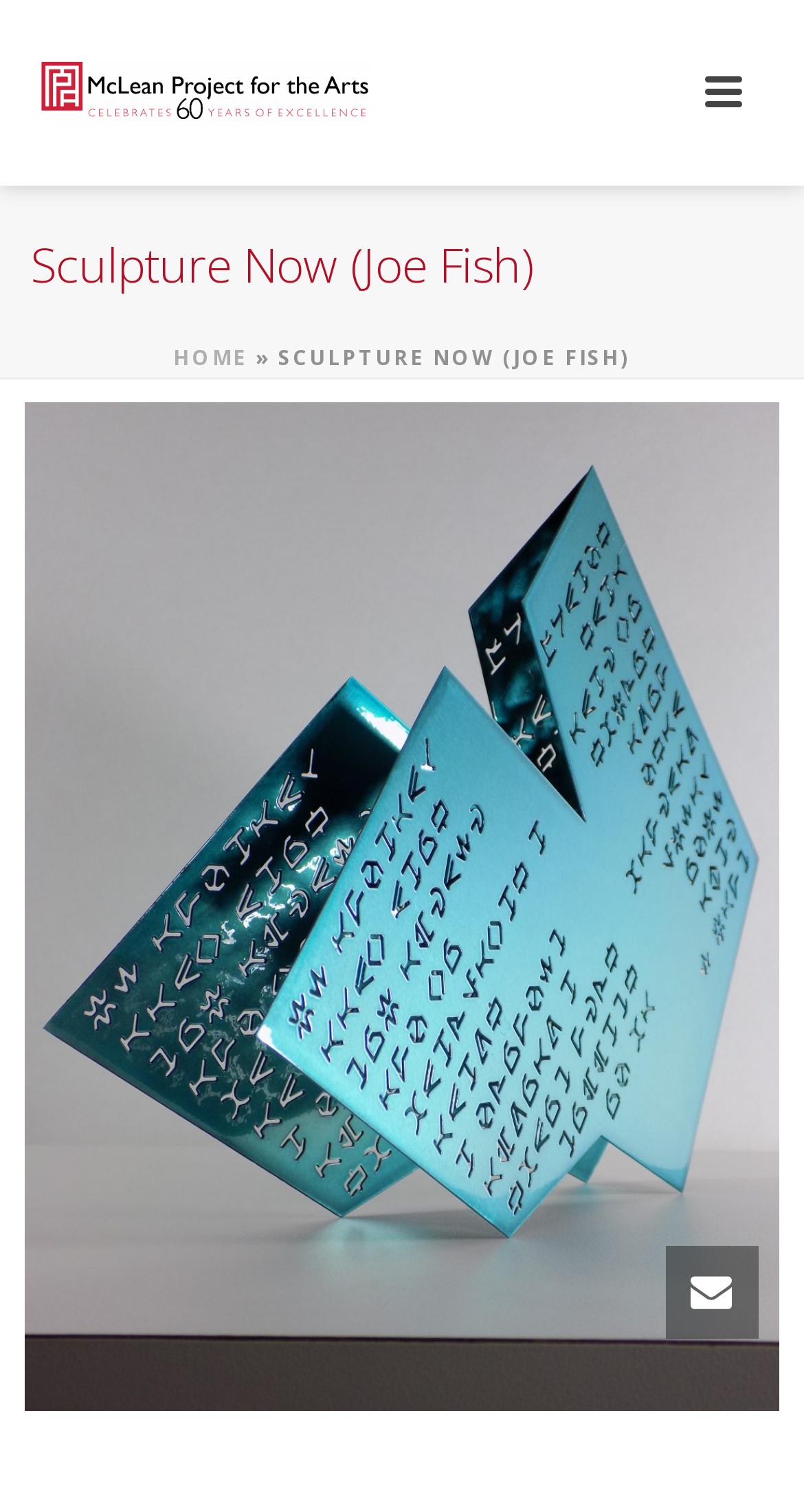Provide the bounding box coordinates of the HTML element described by the text: "Home".

[0.215, 0.226, 0.308, 0.245]